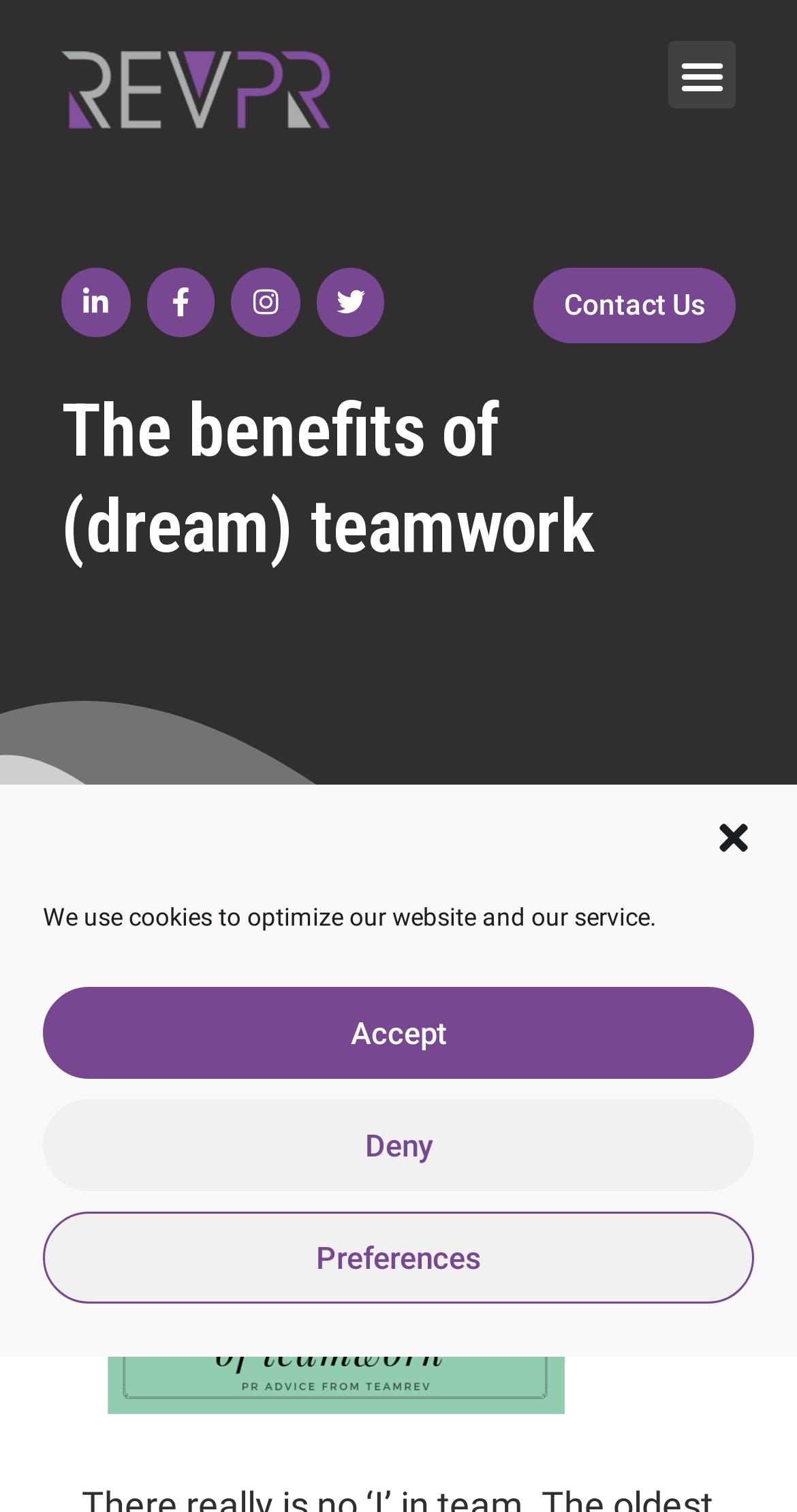Indicate the bounding box coordinates of the element that must be clicked to execute the instruction: "Click the menu toggle button". The coordinates should be given as four float numbers between 0 and 1, i.e., [left, top, right, bottom].

[0.838, 0.027, 0.923, 0.072]